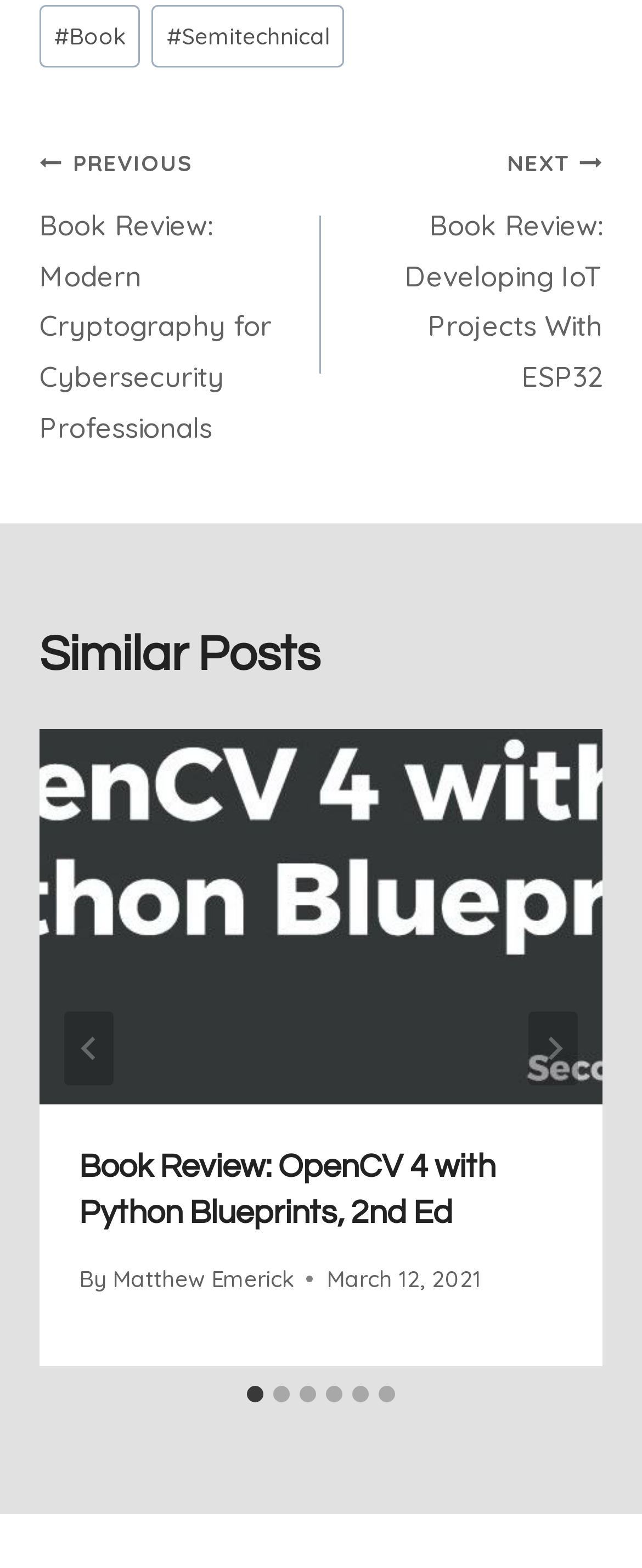What is the previous post about?
Provide a concise answer using a single word or phrase based on the image.

Book Review: Modern Cryptography for Cybersecurity Professionals